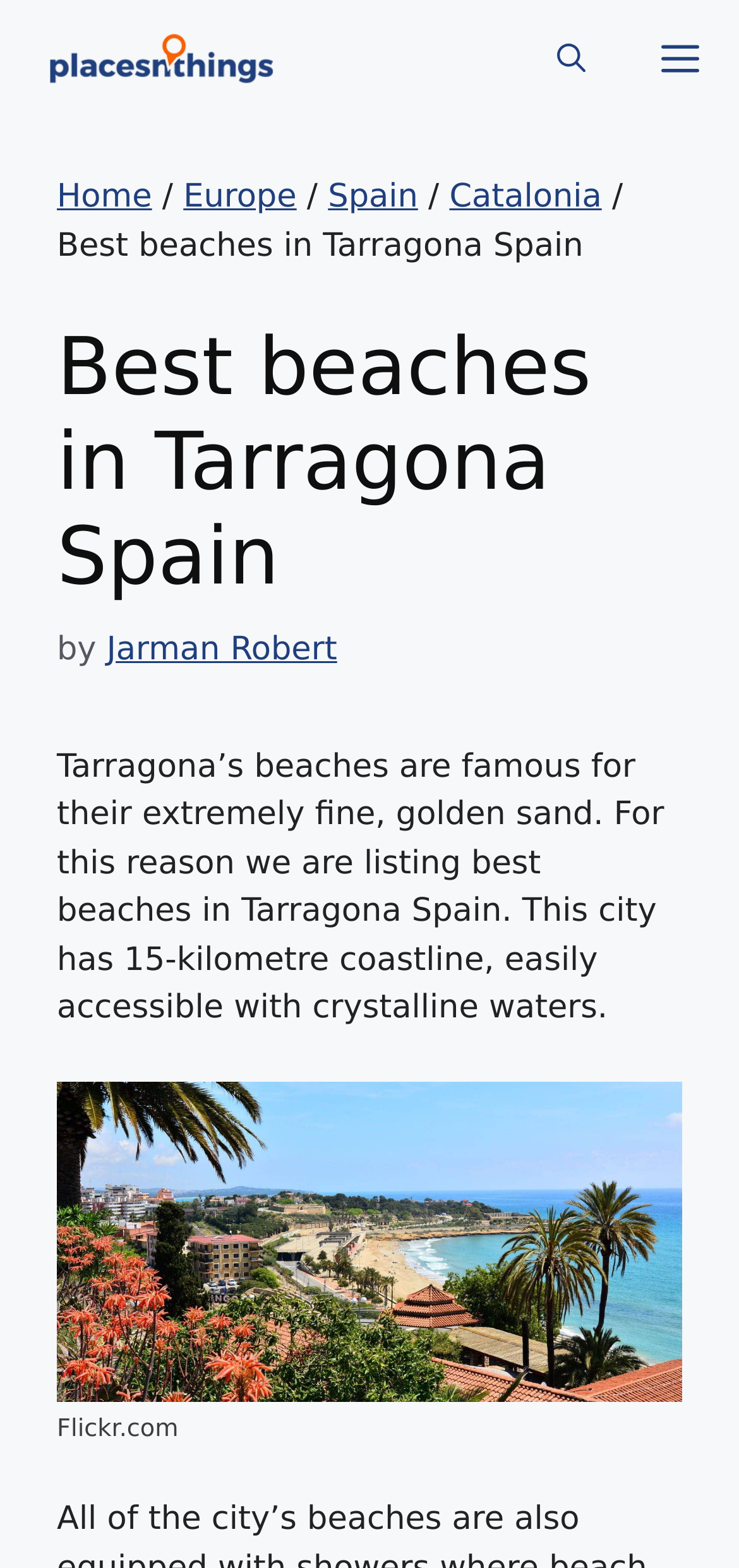Please answer the following question using a single word or phrase: 
What is the category of the webpage's content?

Travel